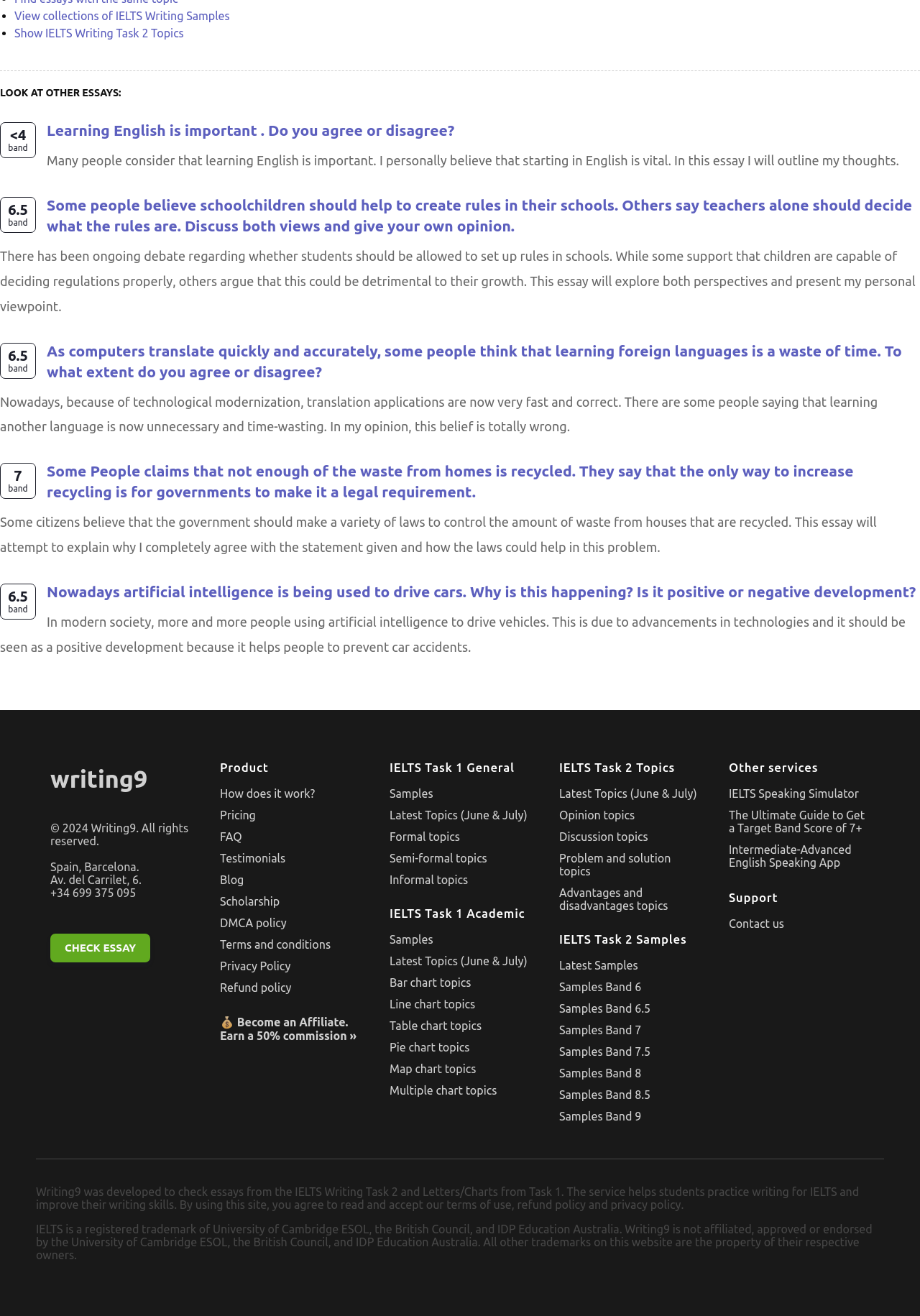Please study the image and answer the question comprehensively:
What is the topic of the third essay?

The third essay is titled 'Some people believe schoolchildren should help to create rules in their schools. Others say teachers alone should decide what the rules are. Discuss both views and give your own opinion.' This topic is related to education and decision-making in schools.